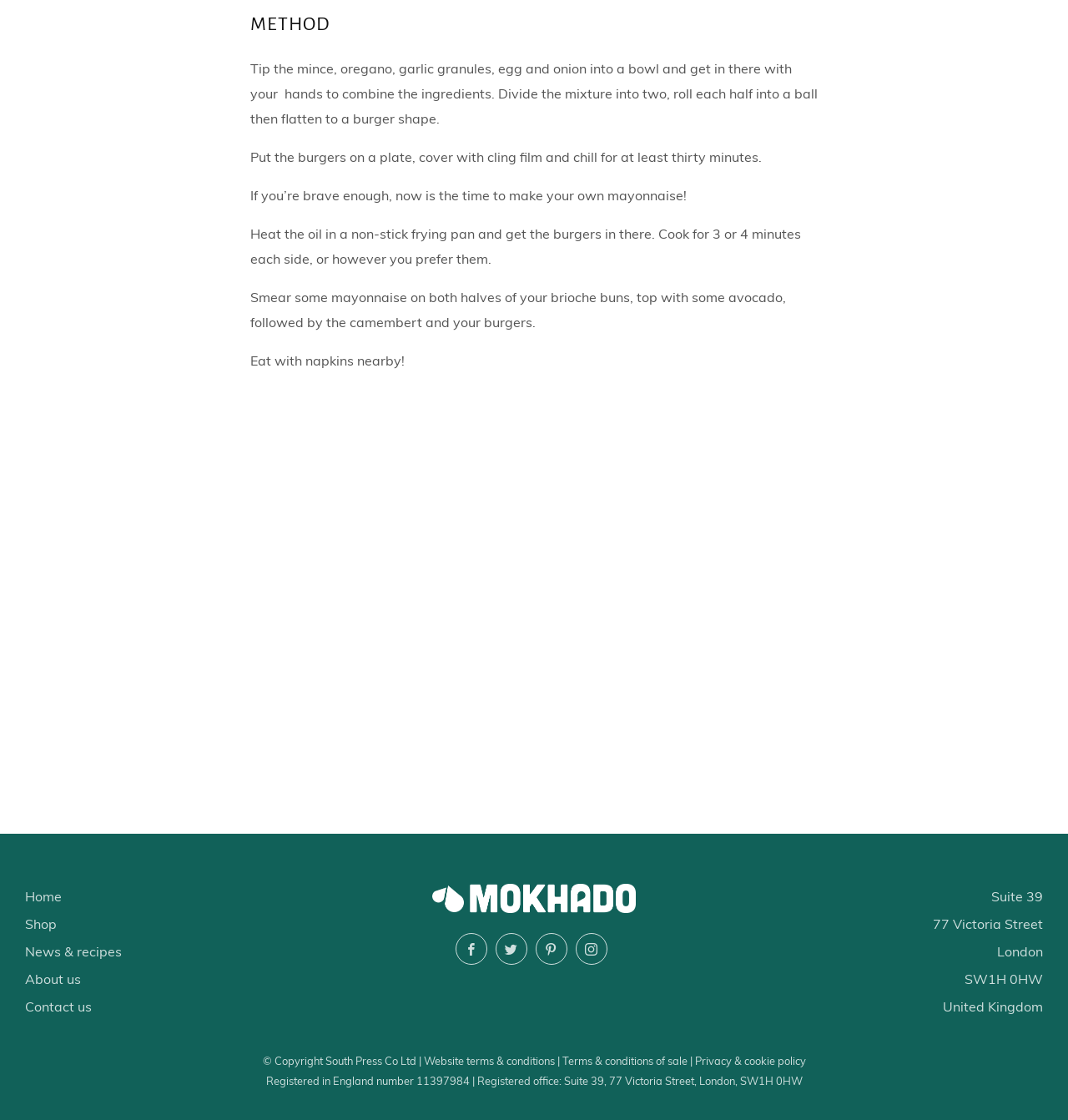What is the company's registered office address?
Look at the image and answer the question using a single word or phrase.

Suite 39, 77 Victoria Street, London, SW1H 0HW